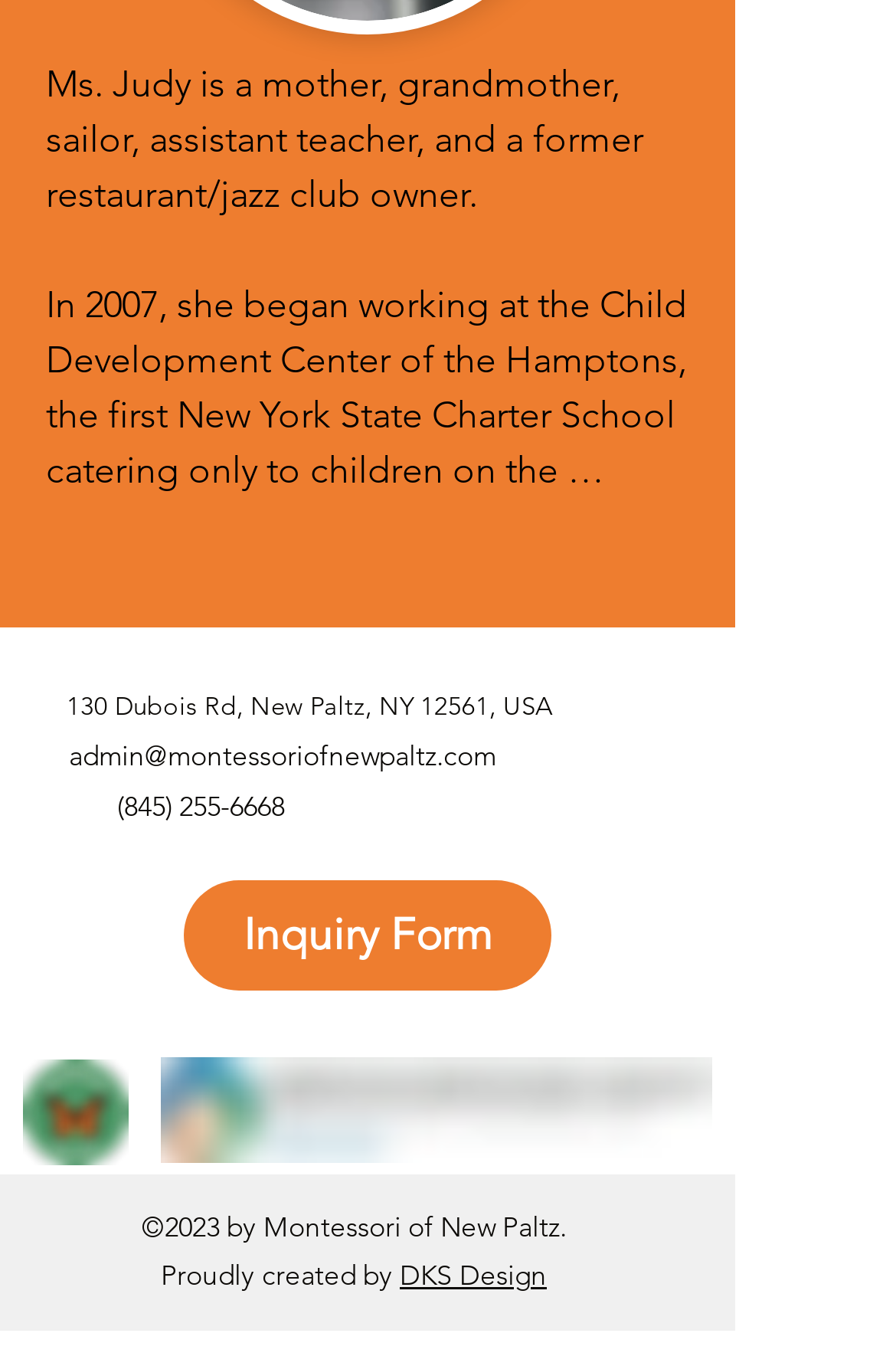Using the provided element description "admin@montessoriofnewpaltz.com", determine the bounding box coordinates of the UI element.

[0.077, 0.544, 0.554, 0.569]